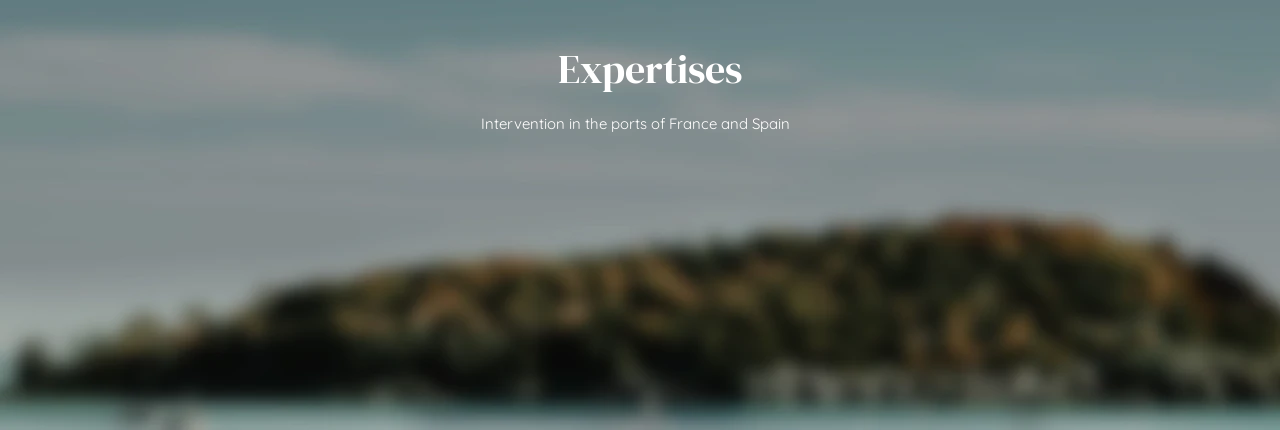Describe all the elements visible in the image meticulously.

The image features a blurred backdrop of a serene coastal scene, showcasing an island nestled in blue waters, with hints of greenery. Overlaid on this tranquil landscape are the words "Expertises" in an elegant font, emphasizing various professional maritime services. Below, the phrase "Intervention in the ports of France and Spain" suggests specialized expertise in marine matters across this picturesque region. This composition conveys a sense of professionalism and competence, inviting potential clients to explore the maritime services offered, particularly those related to purchasing pleasure boats such as sailboats and motorboats.